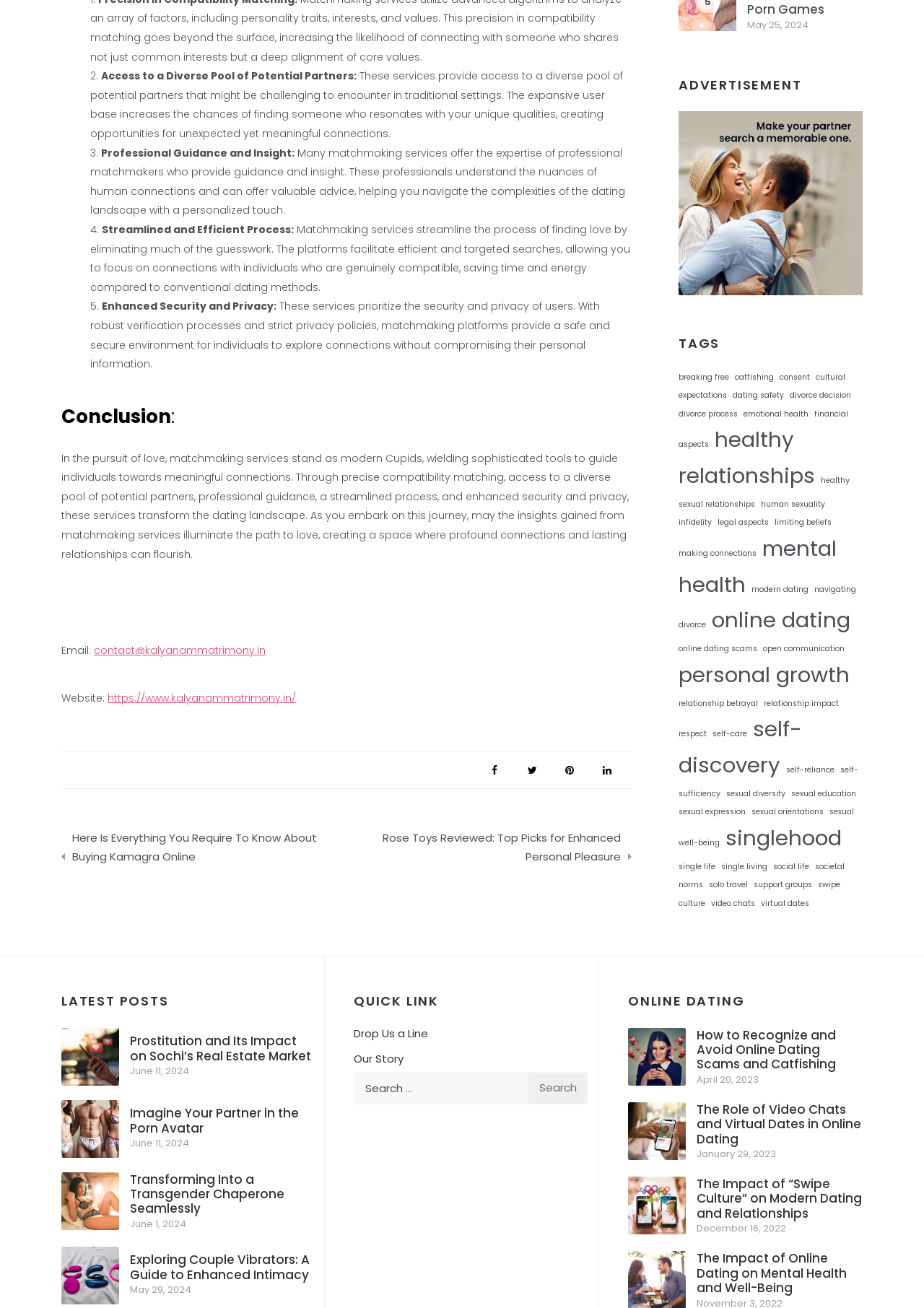Examine the image carefully and respond to the question with a detailed answer: 
What is the email address provided for contact?

The email address is provided at the bottom of the webpage, along with a link to the website, as a means of contact.